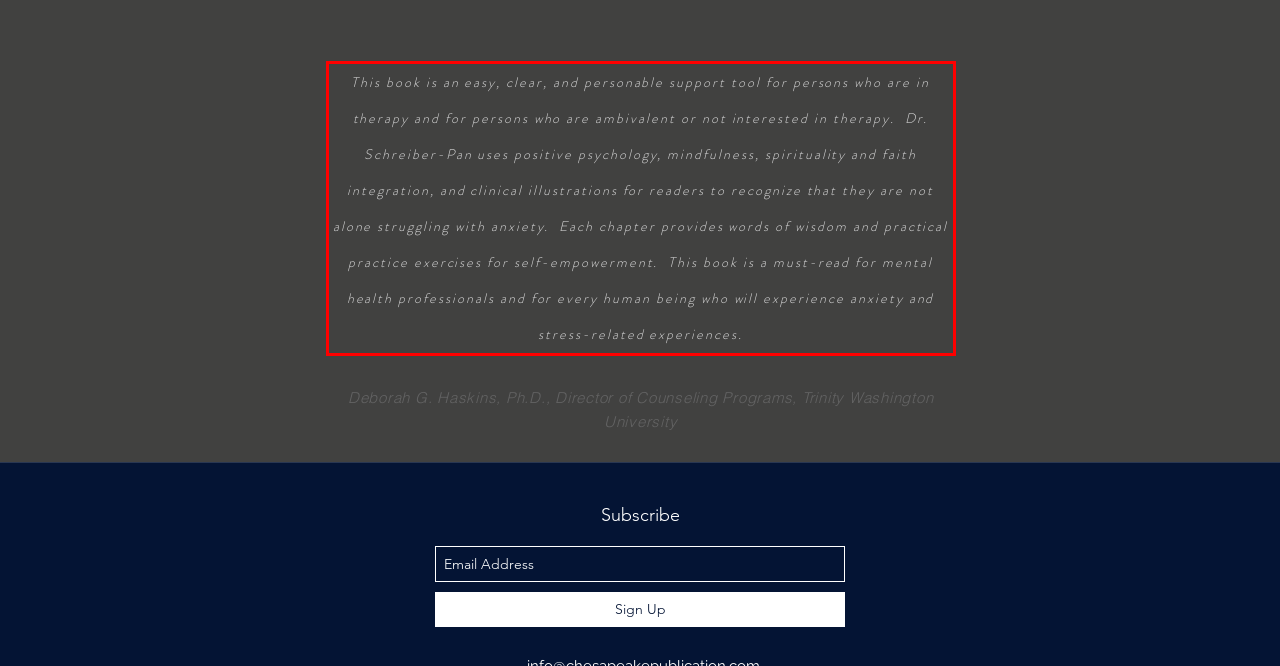You are looking at a screenshot of a webpage with a red rectangle bounding box. Use OCR to identify and extract the text content found inside this red bounding box.

This book is an easy, clear, and personable support tool for persons who are in therapy and for persons who are ambivalent or not interested in therapy. Dr. Schreiber-Pan uses positive psychology, mindfulness, spirituality and faith integration, and clinical illustrations for readers to recognize that they are not alone struggling with anxiety. Each chapter provides words of wisdom and practical practice exercises for self-empowerment. This book is a must-read for mental health professionals and for every human being who will experience anxiety and stress-related experiences.